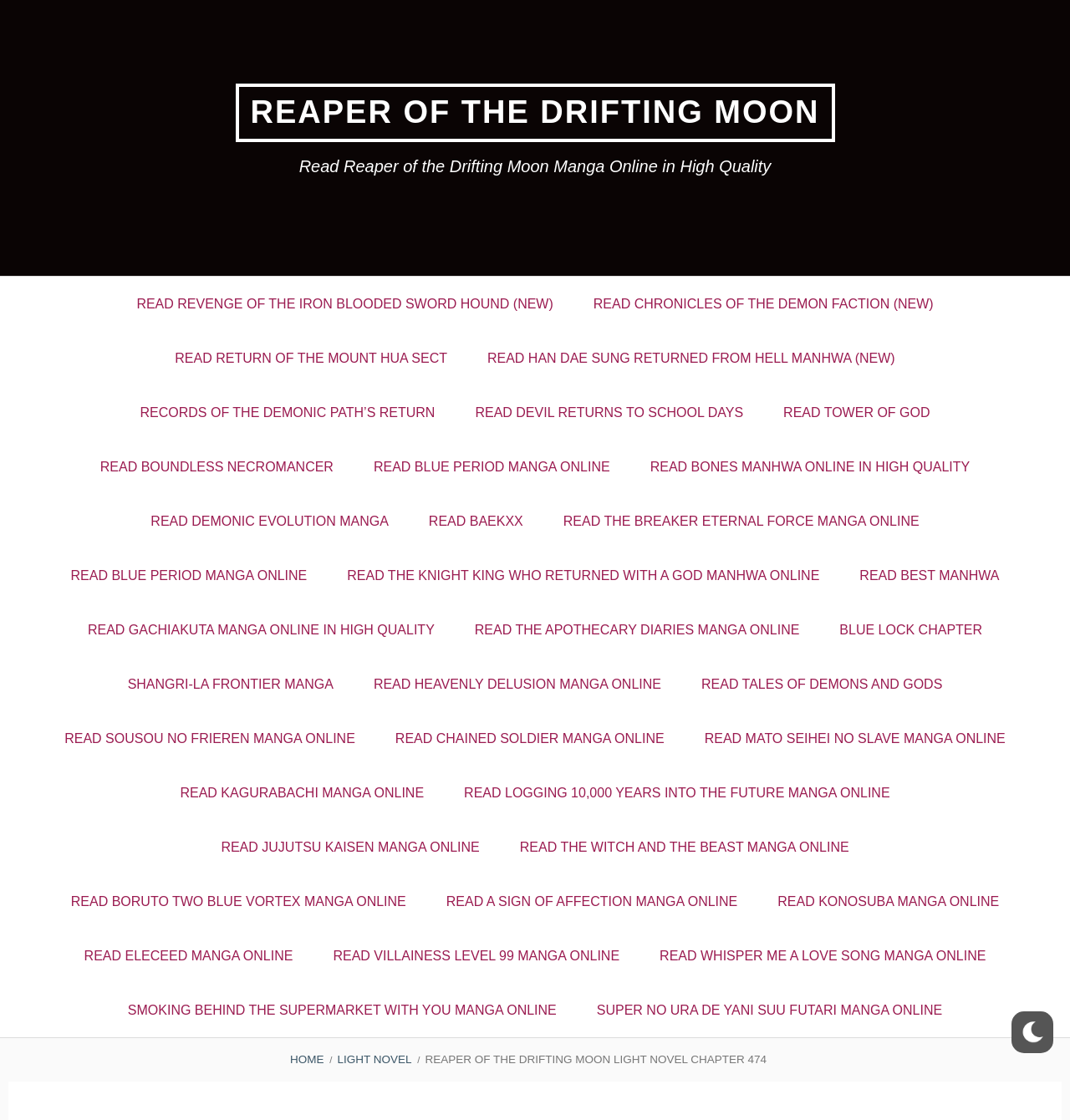Use a single word or phrase to respond to the question:
What is the format of the content on this webpage?

Manga and light novel